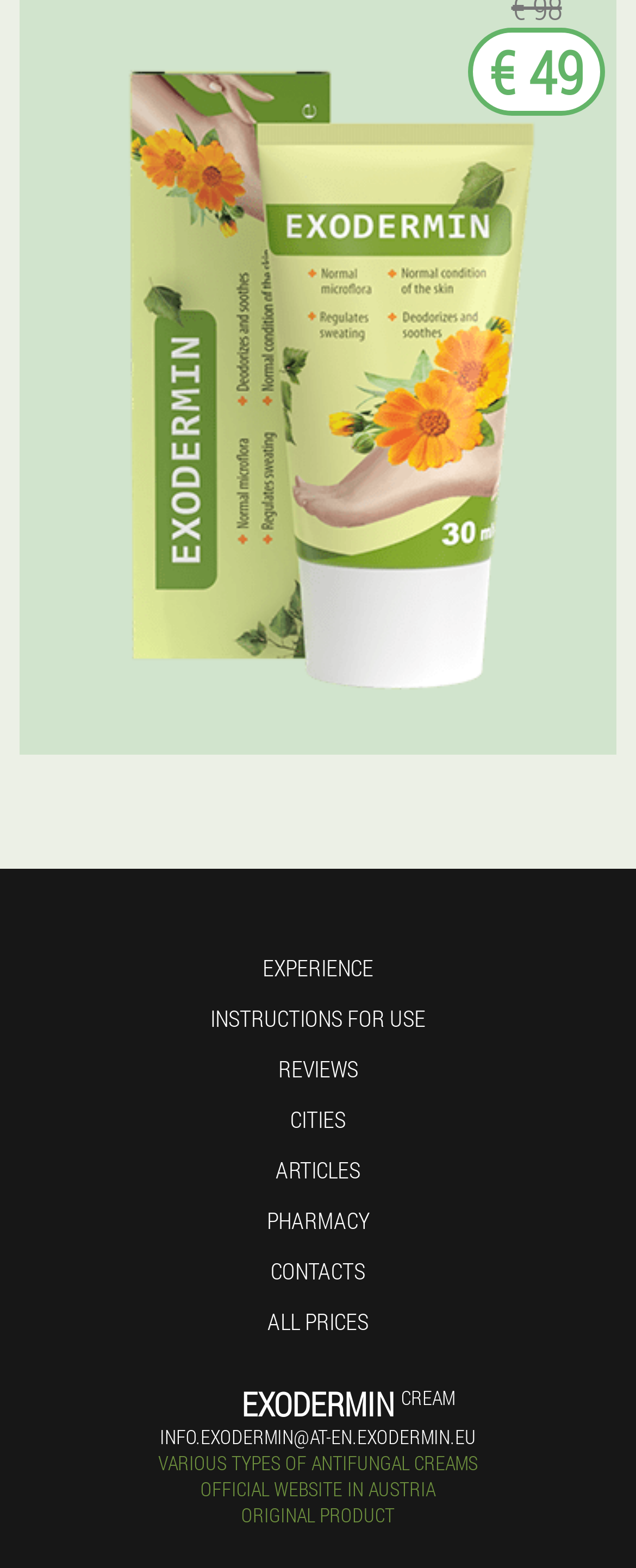Find the bounding box coordinates for the area you need to click to carry out the instruction: "click REVIEWS". The coordinates should be four float numbers between 0 and 1, indicated as [left, top, right, bottom].

[0.437, 0.671, 0.563, 0.691]